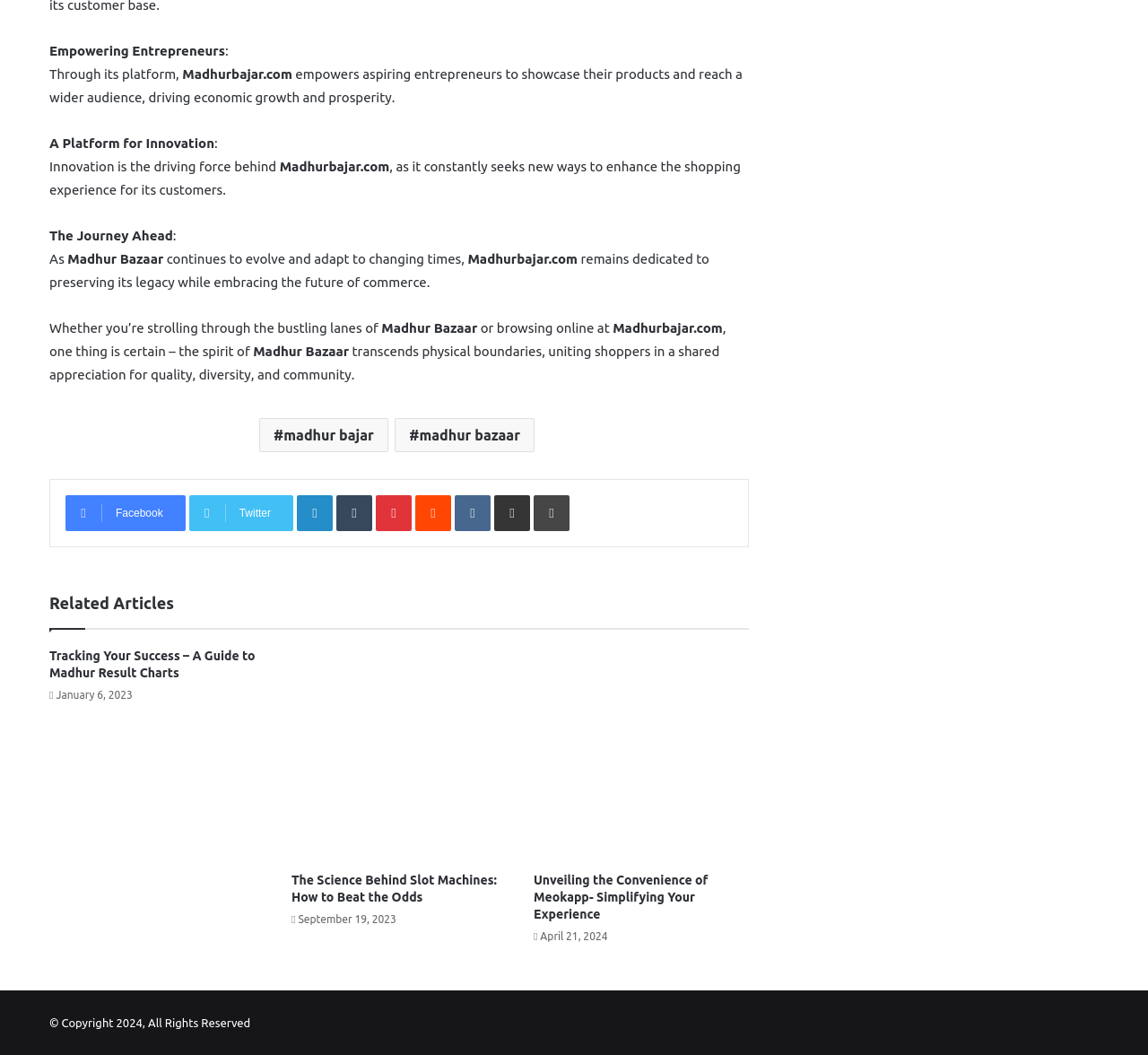Answer the question with a single word or phrase: 
What is the date of the article 'Tracking Your Success – A Guide to Madhur Result Charts'?

January 6, 2023